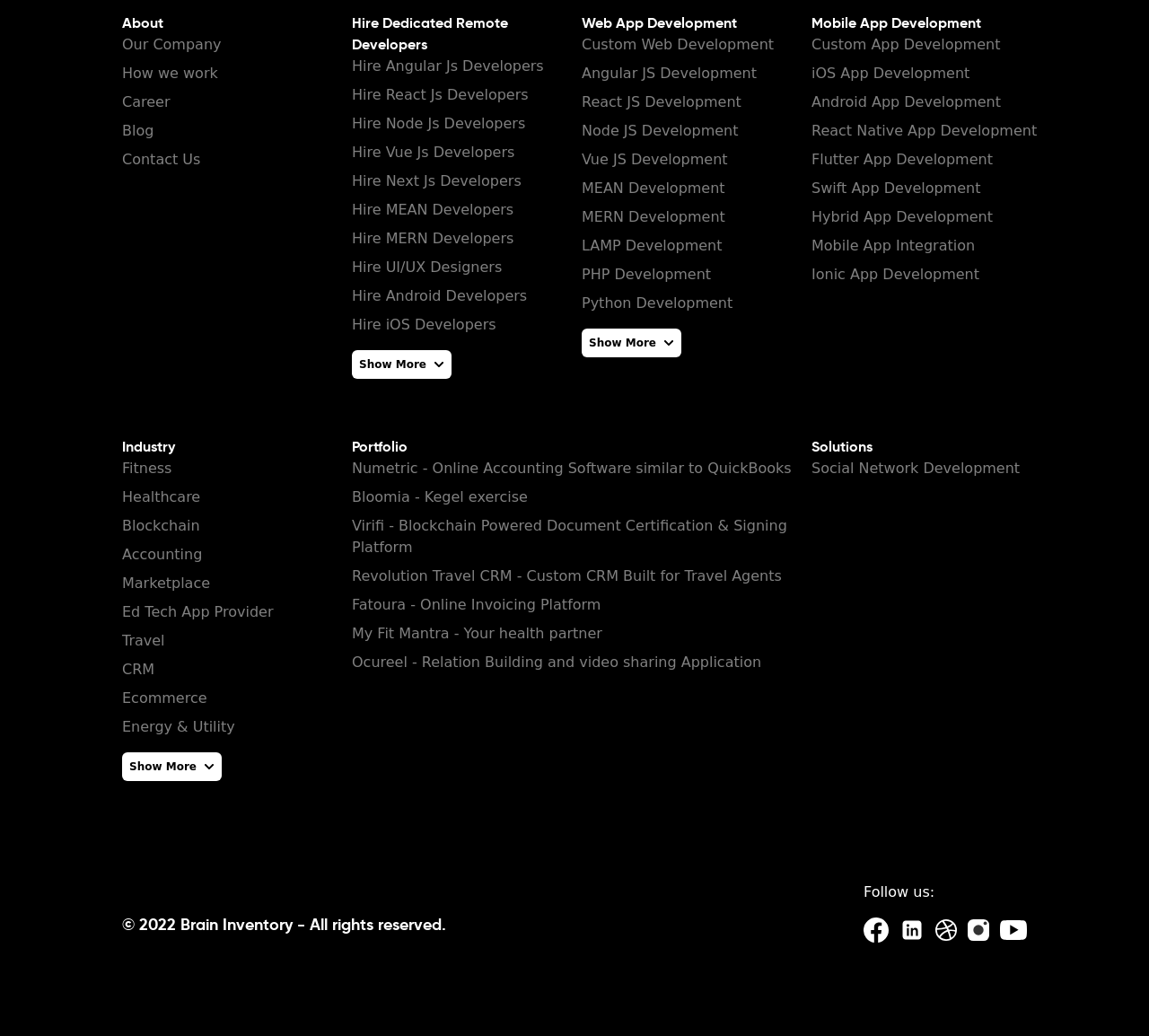Please determine the bounding box coordinates of the element's region to click in order to carry out the following instruction: "Click on 'Hire Angular Js Developers'". The coordinates should be four float numbers between 0 and 1, i.e., [left, top, right, bottom].

[0.306, 0.055, 0.473, 0.072]